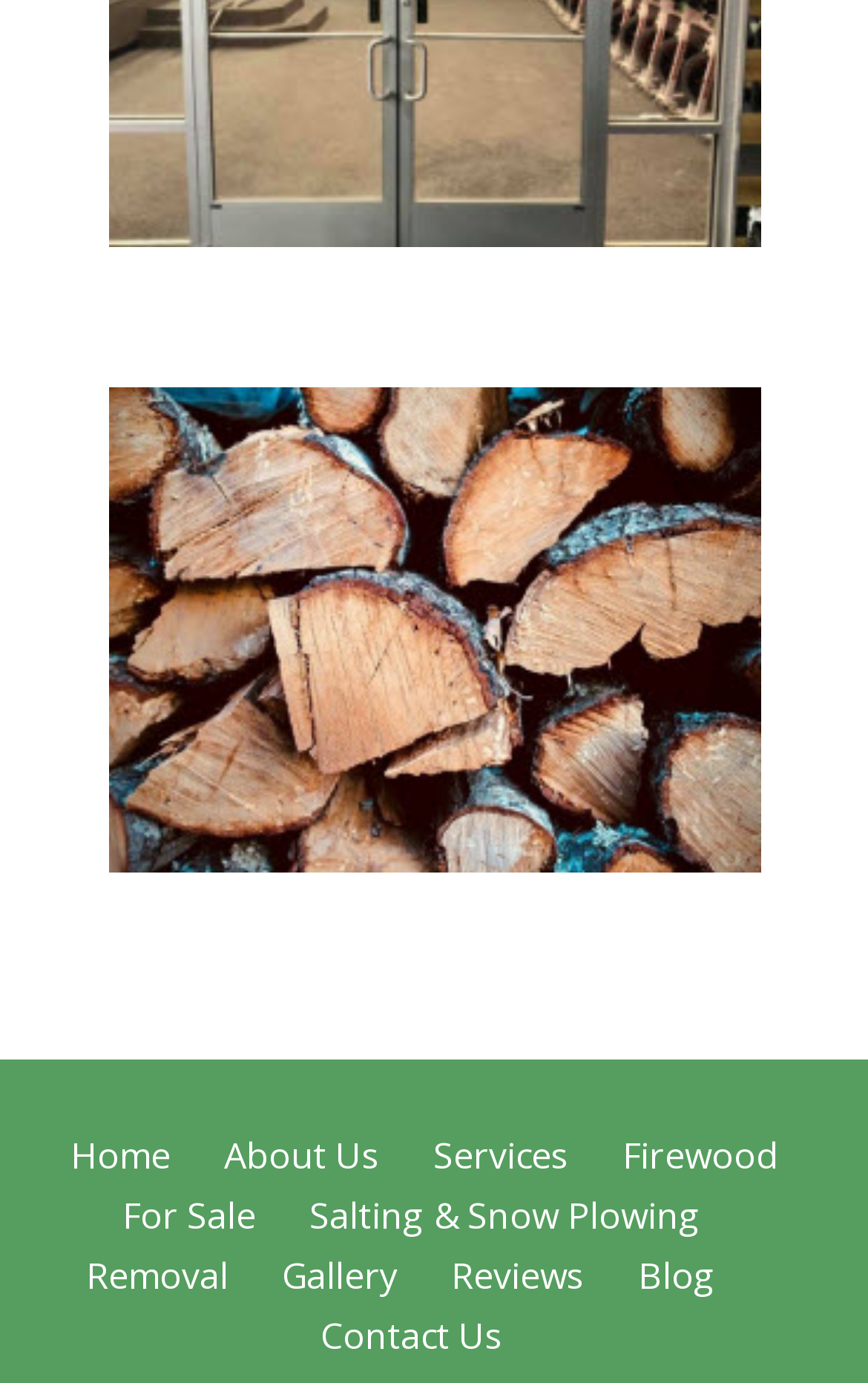Could you specify the bounding box coordinates for the clickable section to complete the following instruction: "Subscribe to the newsletter"?

None